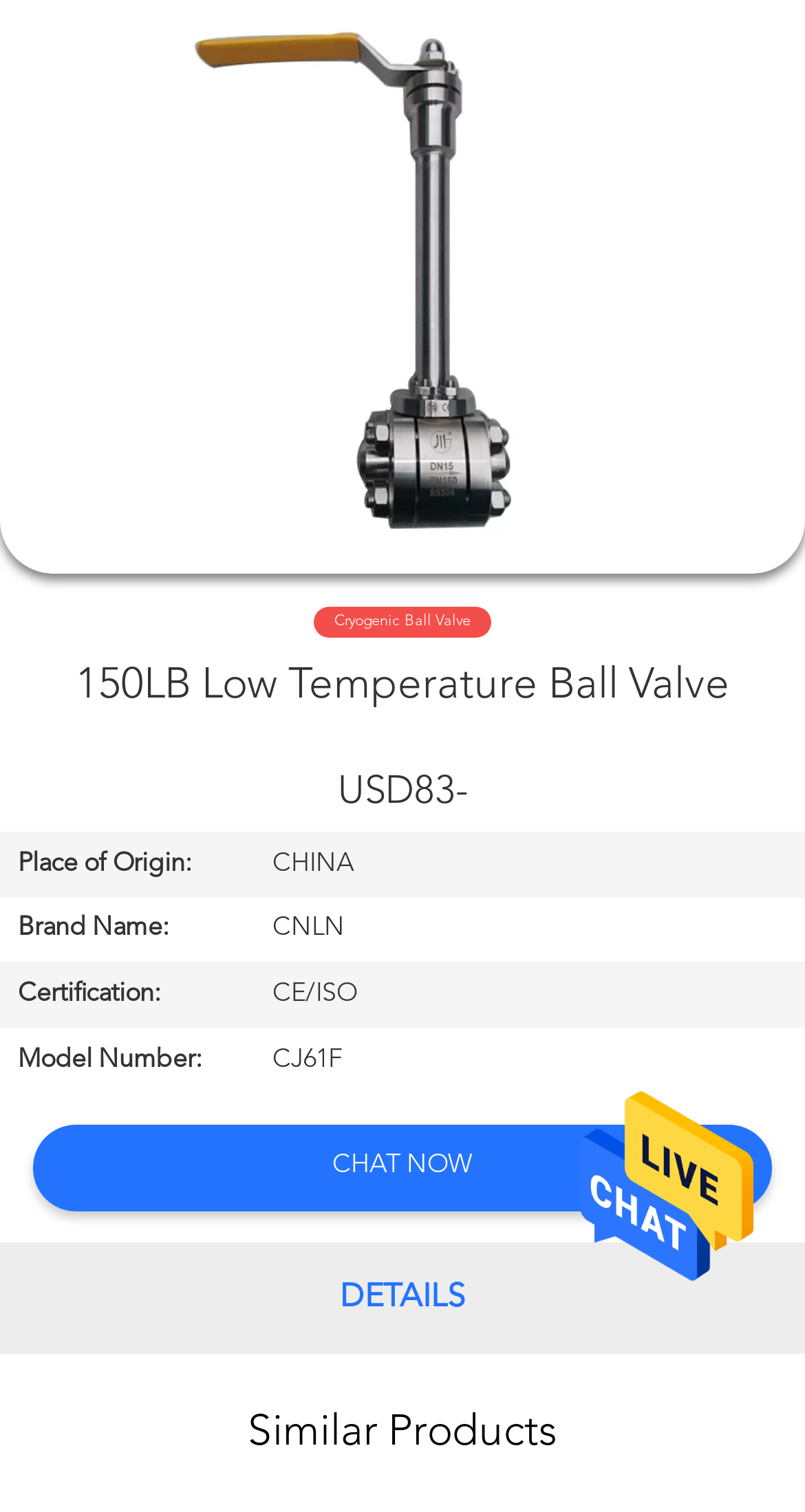Determine the bounding box for the UI element as described: "Products". The coordinates should be represented as four float numbers between 0 and 1, formatted as [left, top, right, bottom].

[0.0, 0.186, 0.336, 0.22]